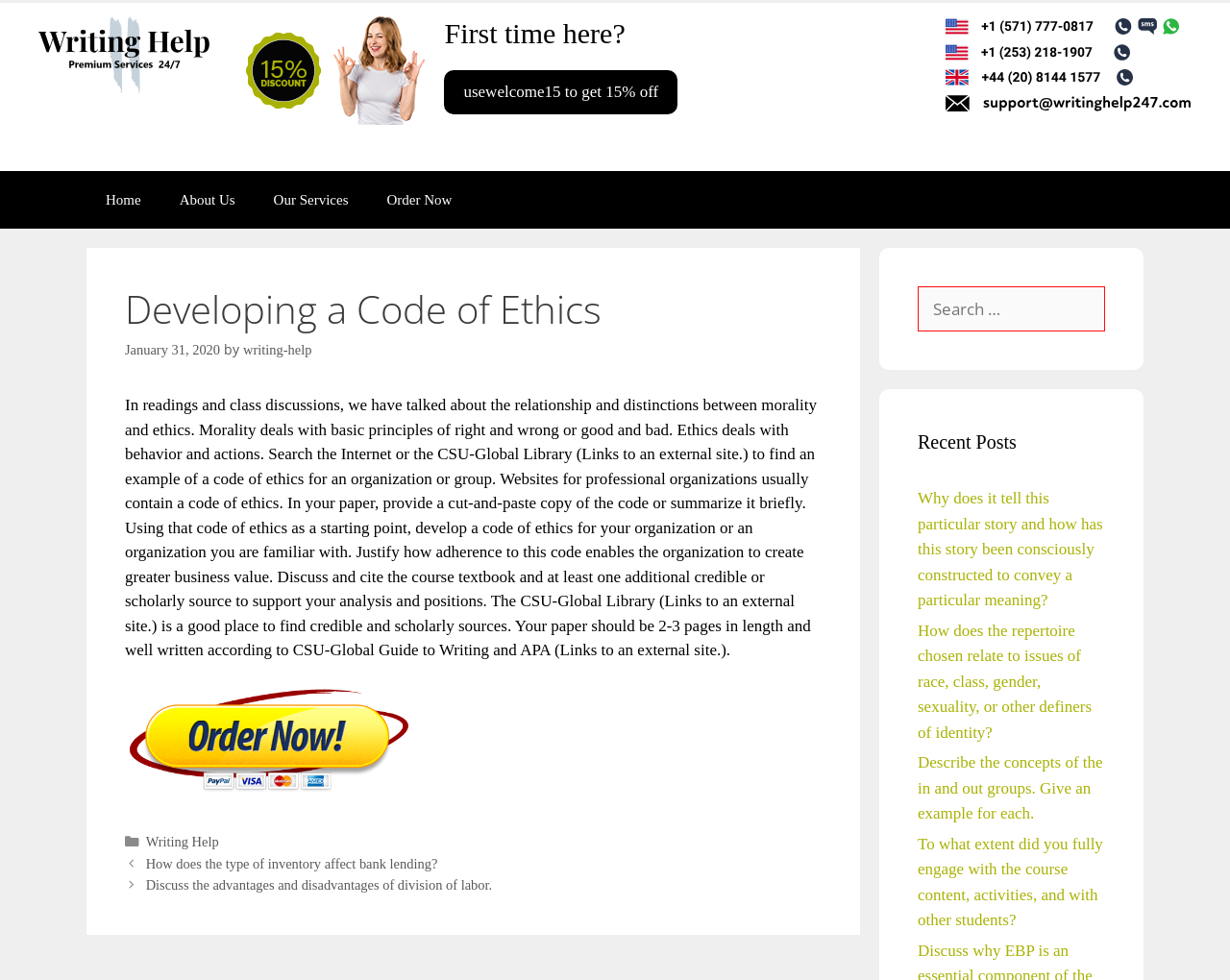What is the purpose of the search box? Based on the image, give a response in one word or a short phrase.

To search for posts